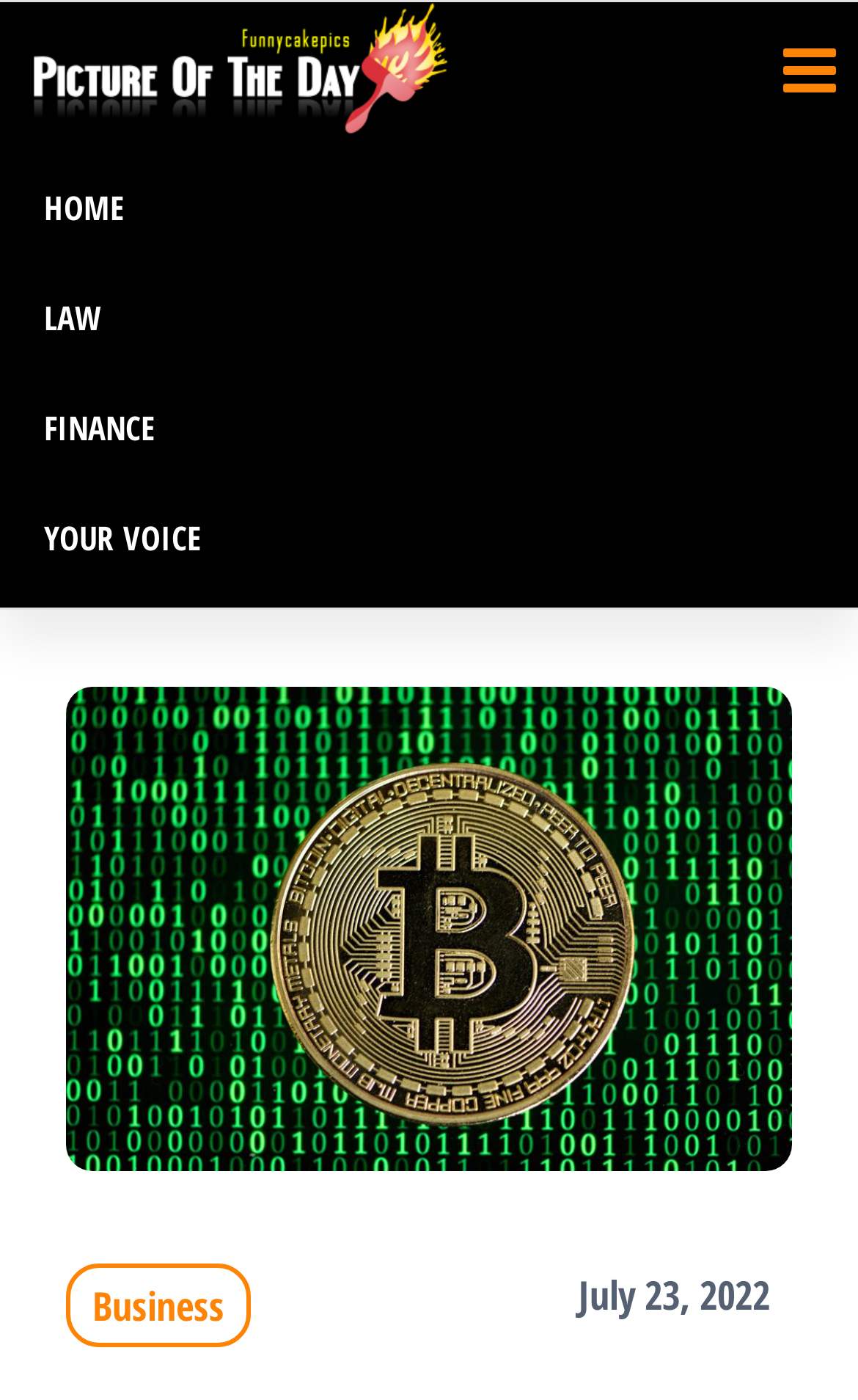Provide a brief response using a word or short phrase to this question:
What are the main categories on the website?

HOME, LAW, FINANCE, YOUR VOICE